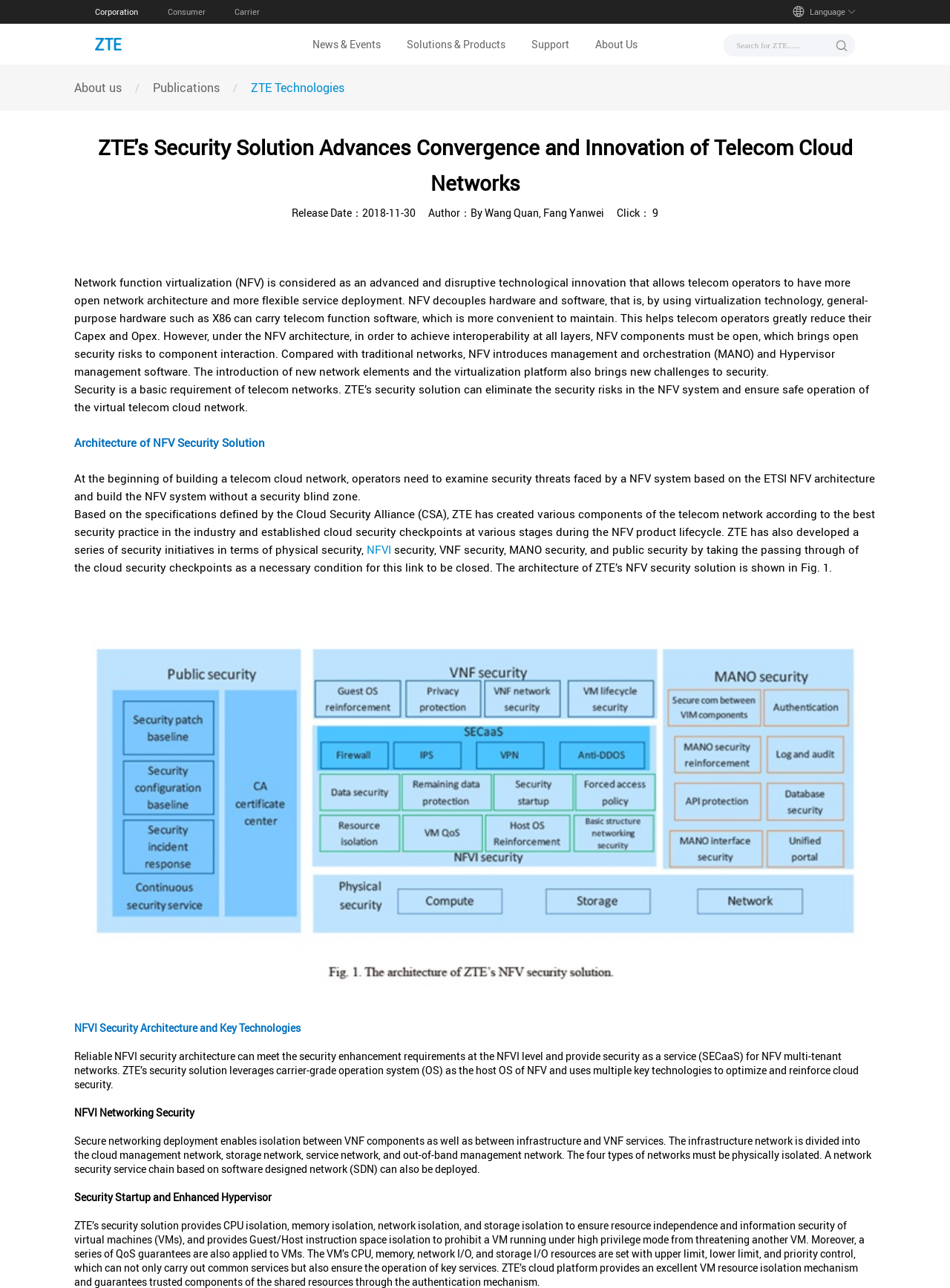What is the main topic of the article?
Please provide a detailed and thorough answer to the question.

The main topic of the article can be inferred from the content of the webpage, which discusses the security solution for telecom cloud networks using NFV technology. The article explains the architecture and key technologies of NFV security solution.